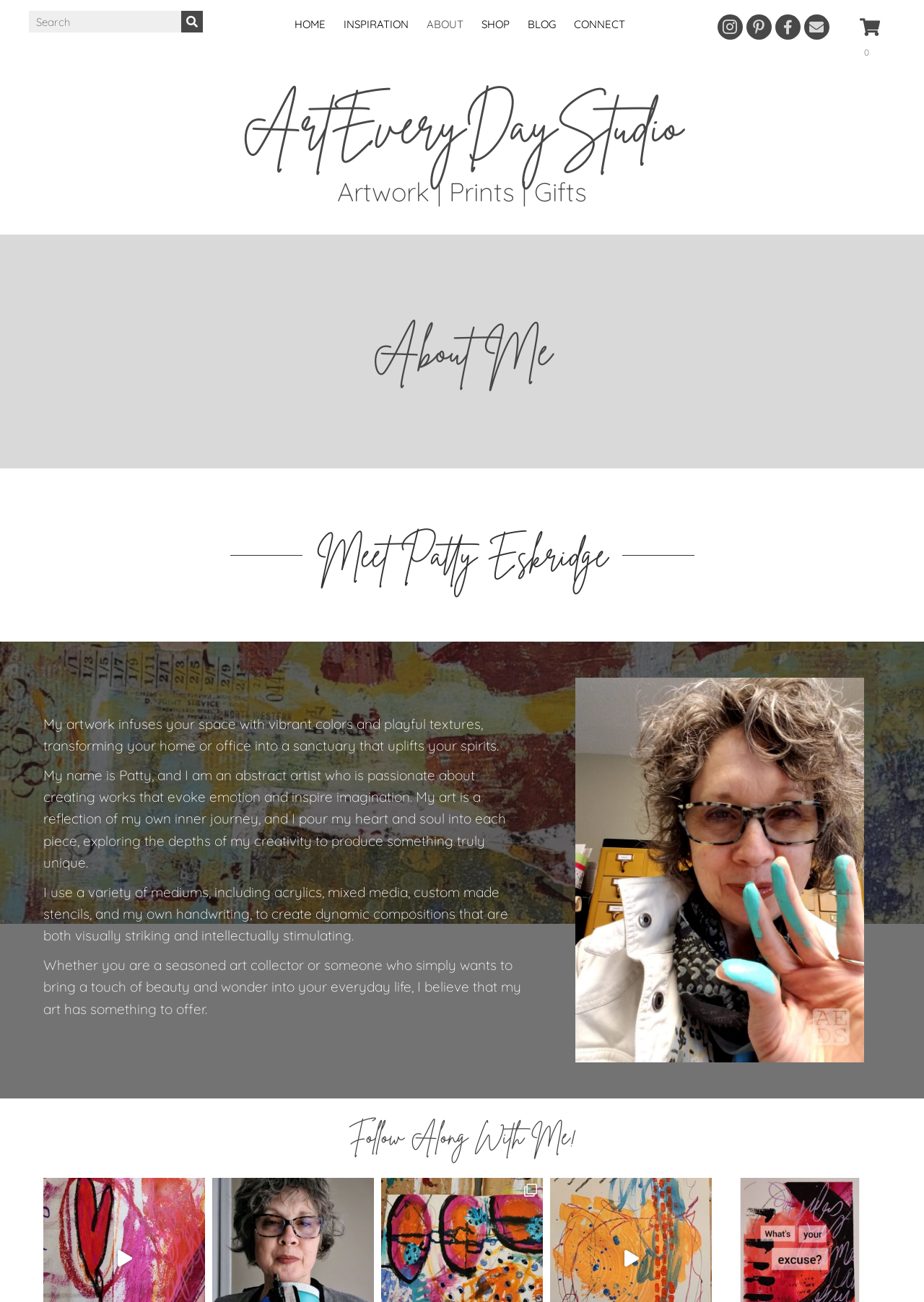Please identify the bounding box coordinates of the region to click in order to complete the task: "Go to the home page". The coordinates must be four float numbers between 0 and 1, specified as [left, top, right, bottom].

[0.311, 0.008, 0.36, 0.03]